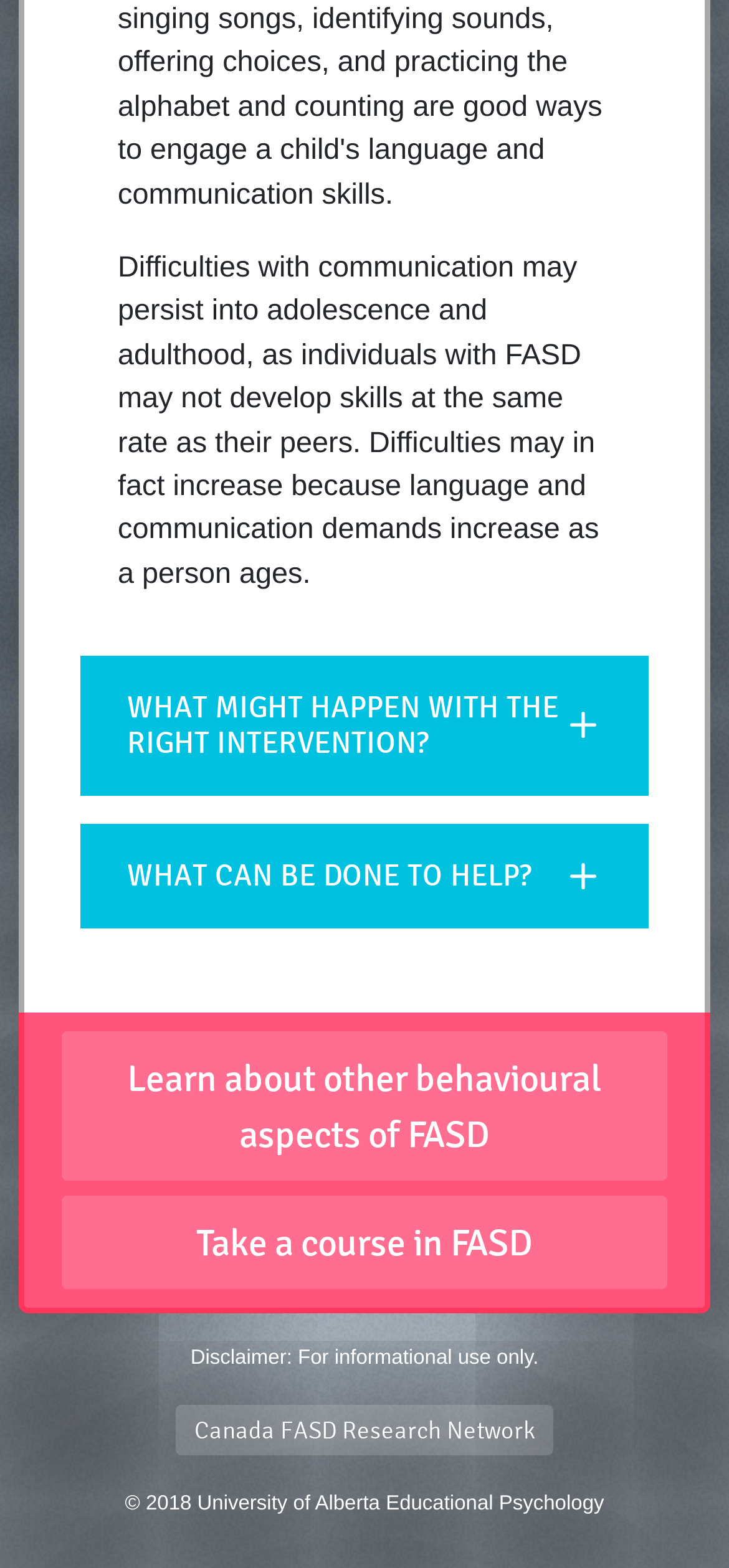Where can I learn more about FASD?
Can you offer a detailed and complete answer to this question?

The webpage provides a link 'Take a course in FASD' which suggests that users can learn more about FASD by taking a course.